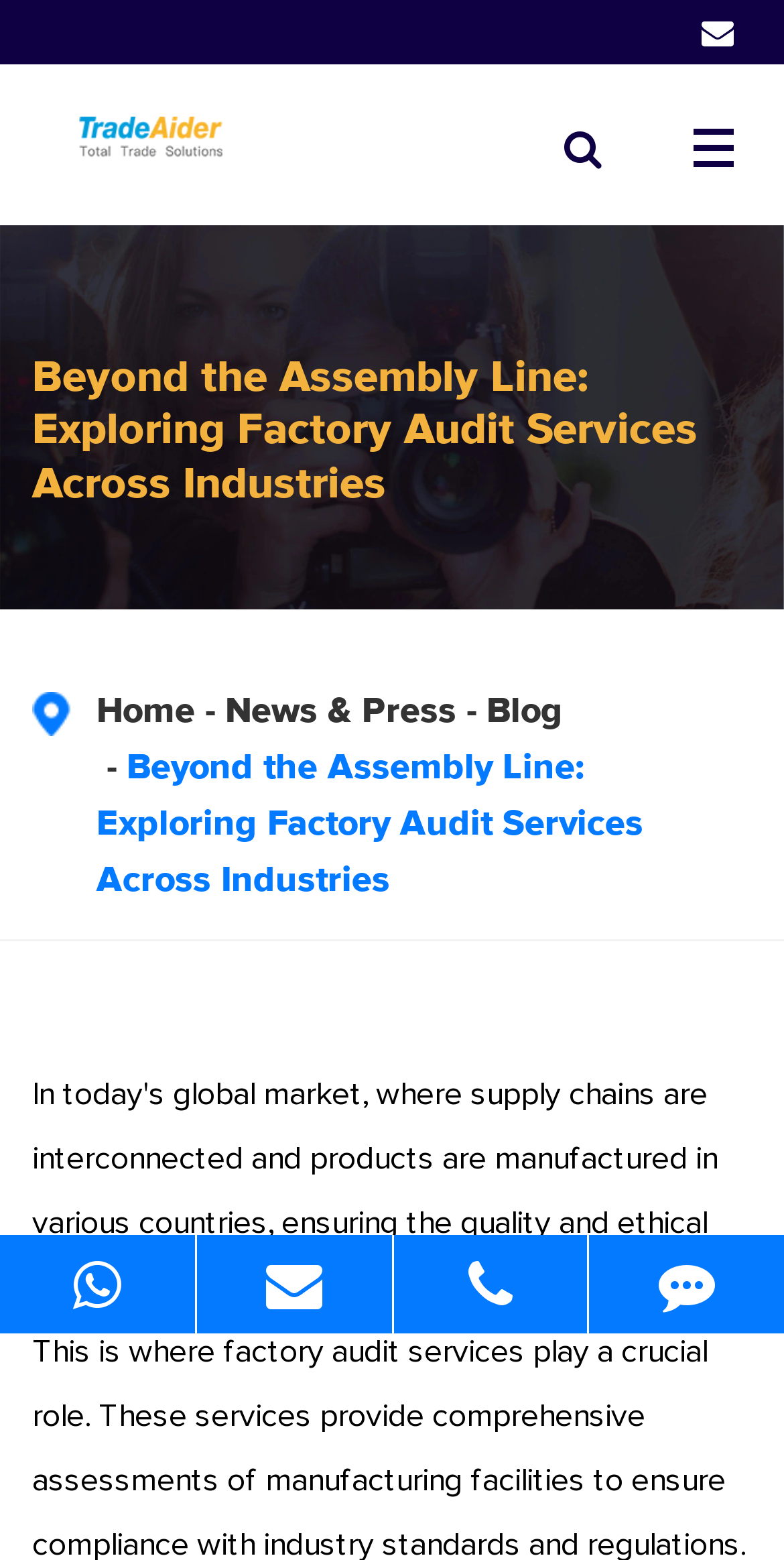How many navigation links are there? Observe the screenshot and provide a one-word or short phrase answer.

4